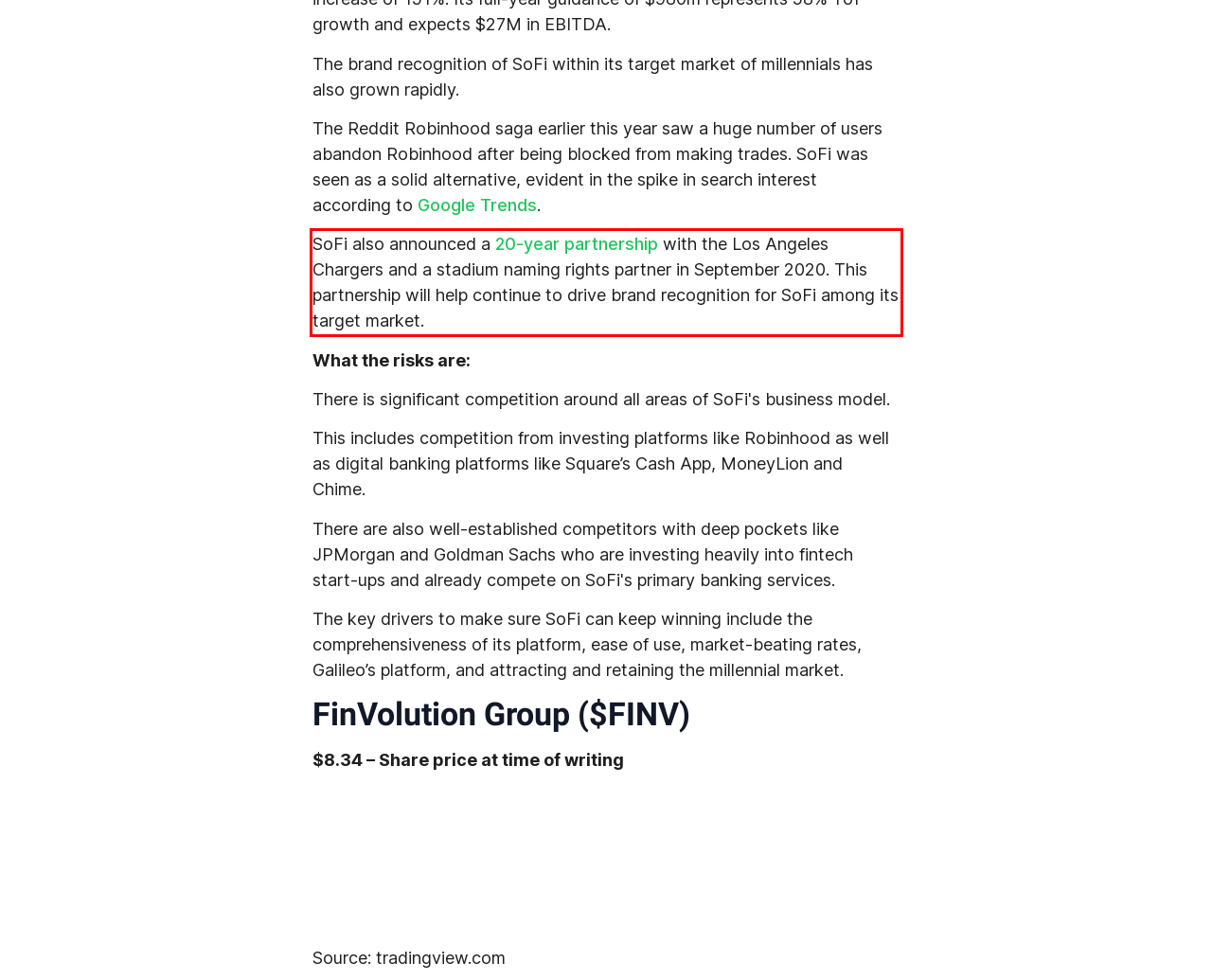Your task is to recognize and extract the text content from the UI element enclosed in the red bounding box on the webpage screenshot.

SoFi also announced a 20-year partnership with the Los Angeles Chargers and a stadium naming rights partner in September 2020. This partnership will help continue to drive brand recognition for SoFi among its target market.